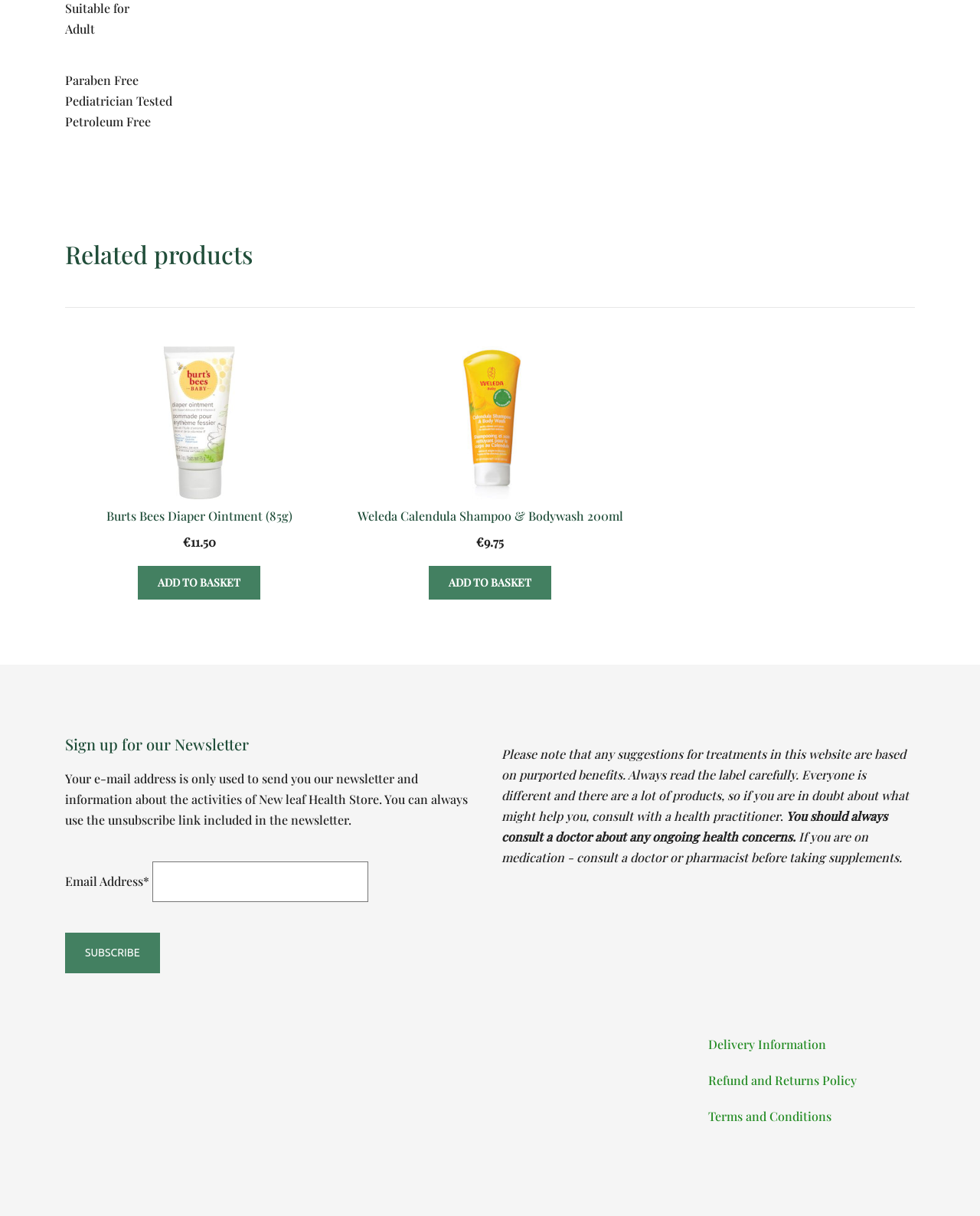Locate the bounding box coordinates of the element to click to perform the following action: 'Click on the 'Burts Bees Diaper Ointment (85g)' link'. The coordinates should be given as four float values between 0 and 1, in the form of [left, top, right, bottom].

[0.066, 0.285, 0.34, 0.411]